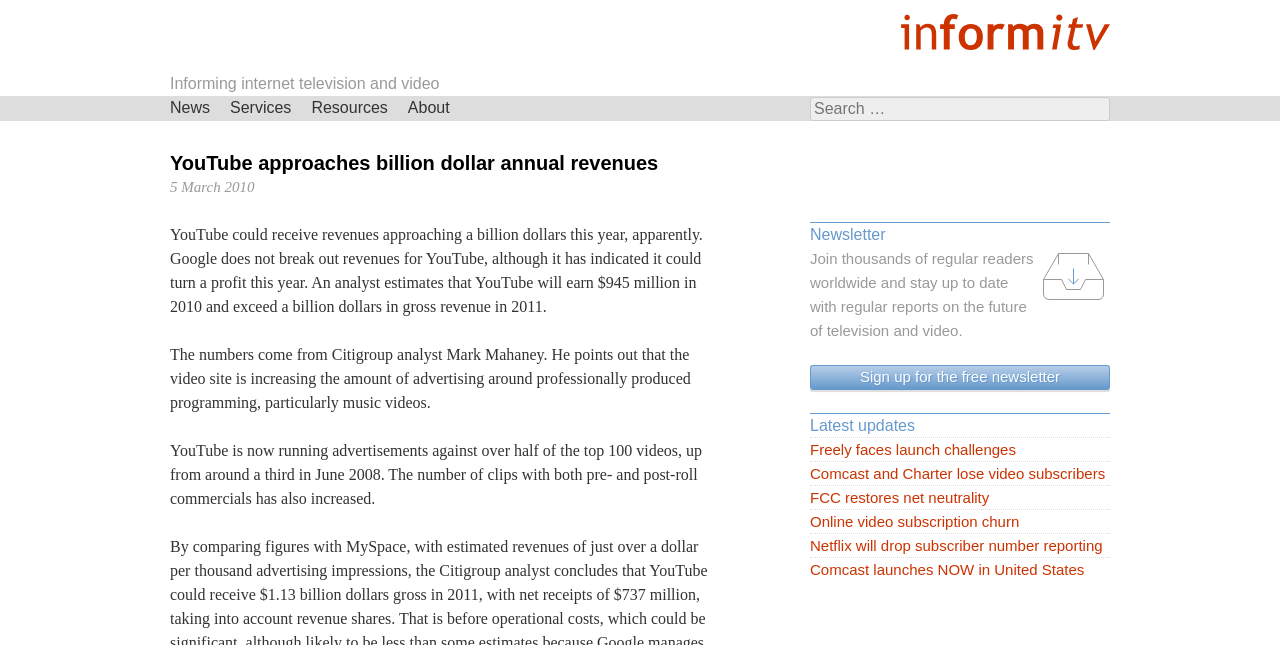What is the name of the website?
Please provide a single word or phrase as the answer based on the screenshot.

informitv